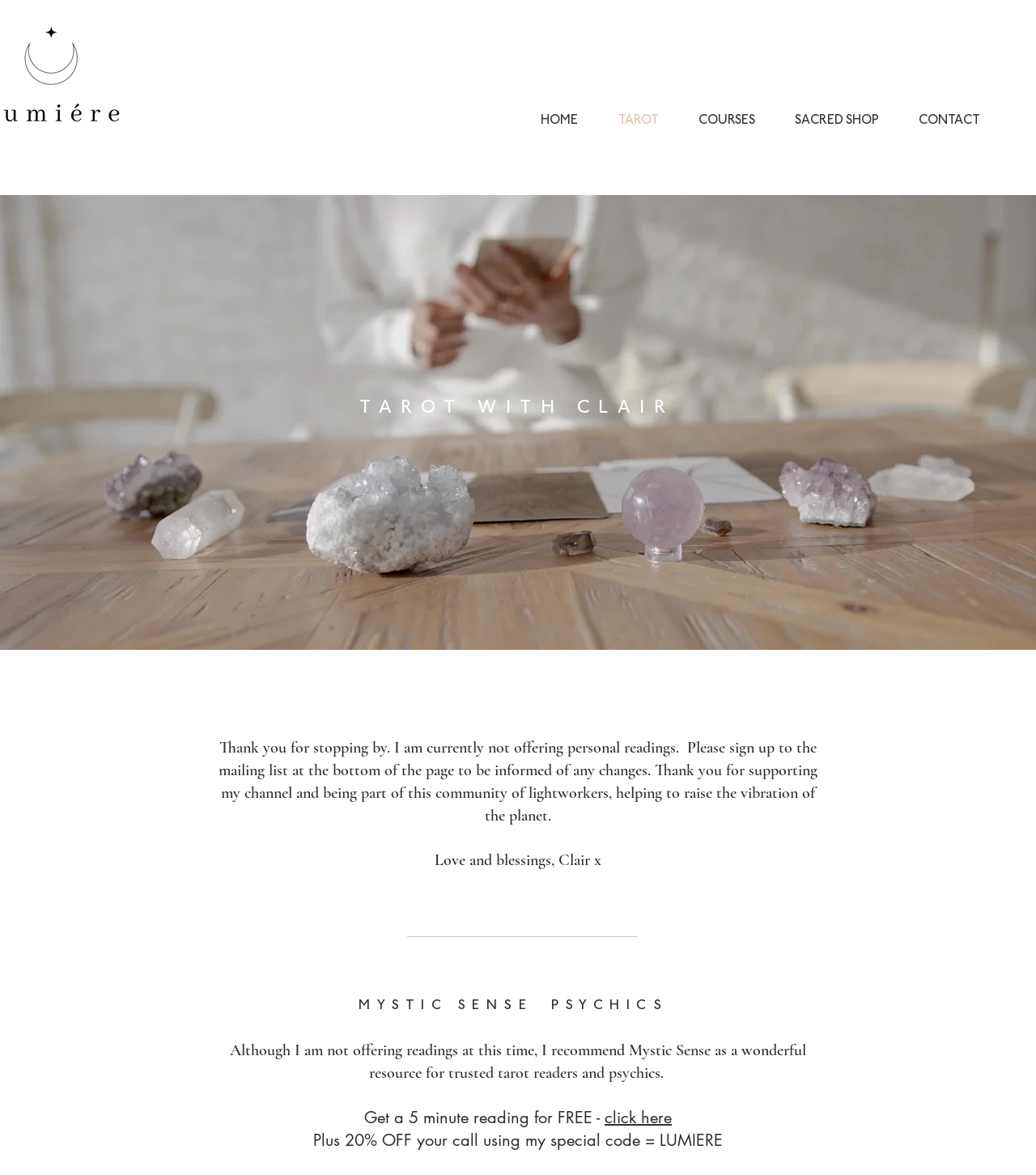Identify the bounding box coordinates for the UI element described as follows: "click here". Ensure the coordinates are four float numbers between 0 and 1, formatted as [left, top, right, bottom].

[0.584, 0.942, 0.648, 0.96]